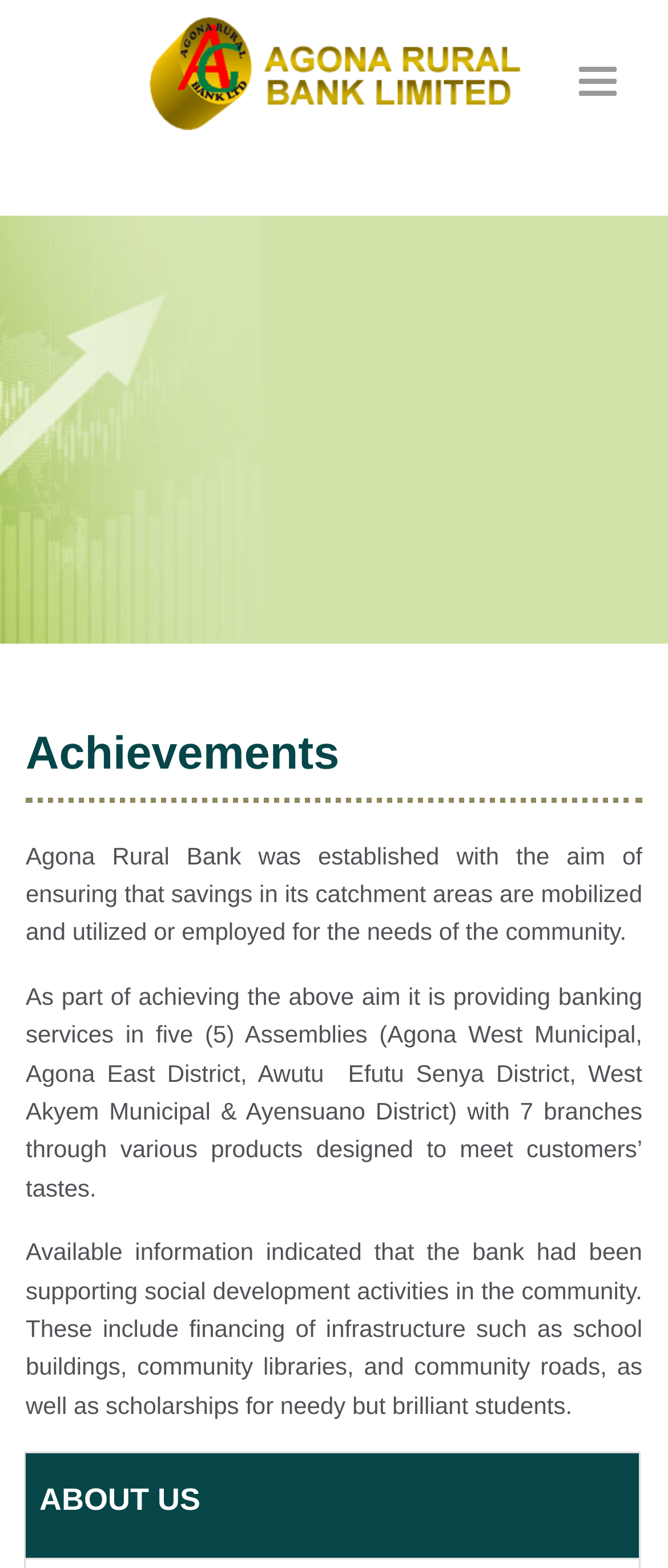How many branches does the bank have?
Refer to the image and answer the question using a single word or phrase.

7